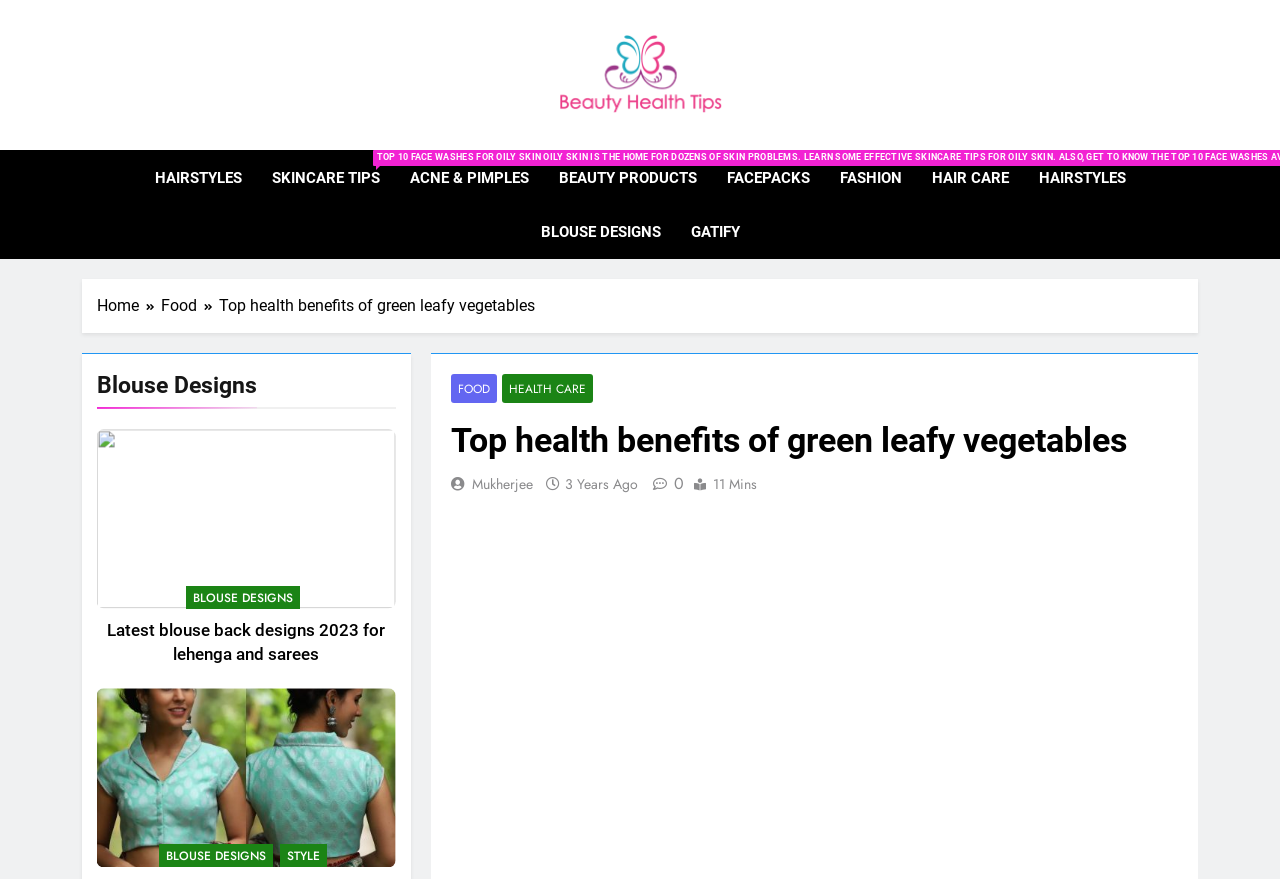Reply to the question with a brief word or phrase: What is the topic of the article?

Green leafy vegetables